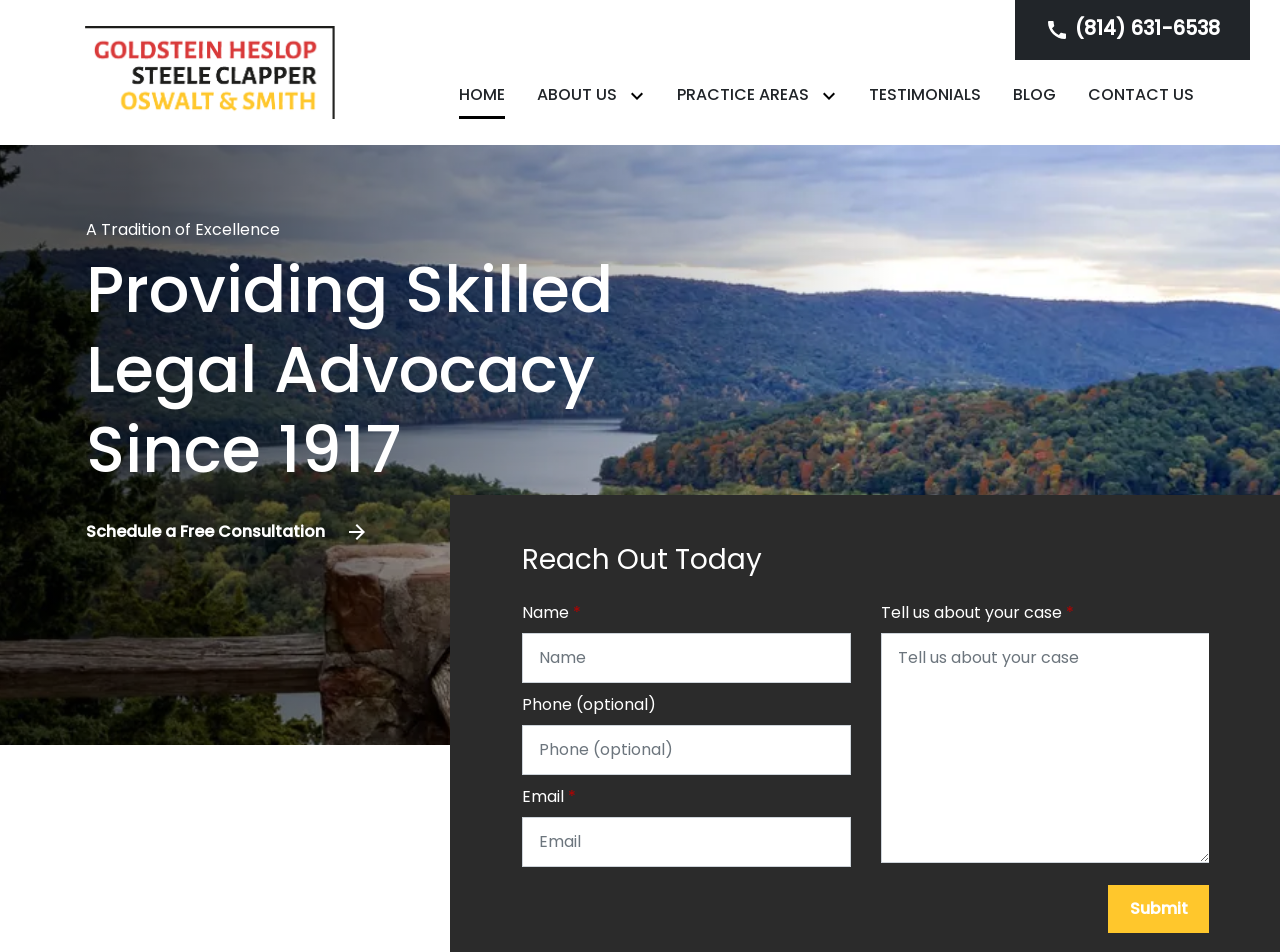Create a detailed narrative describing the layout and content of the webpage.

The webpage is for a law firm, Goldstein Heslop Steele Clapper Oswalt & Smith, located in Altoona, PA. At the top right corner, there is a call-to-action link to call an attorney, accompanied by a phone number and a small image. Below this, there is a navigation menu with links to the home page, about us, practice areas, testimonials, blog, and contact us. Each link has a corresponding text label.

On the left side of the page, there is a logo image of the law firm, and below it, a brief introduction to the firm, stating that they provide skilled legal advocacy since 1917. There is also a call-to-action link to schedule a free consultation, accompanied by a small image.

In the main content area, there is a form to reach out to the law firm, with fields to enter name, phone number, email, and a description of the case. The form has a submit button at the bottom. Above the form, there is a heading that says "Reach Out Today".